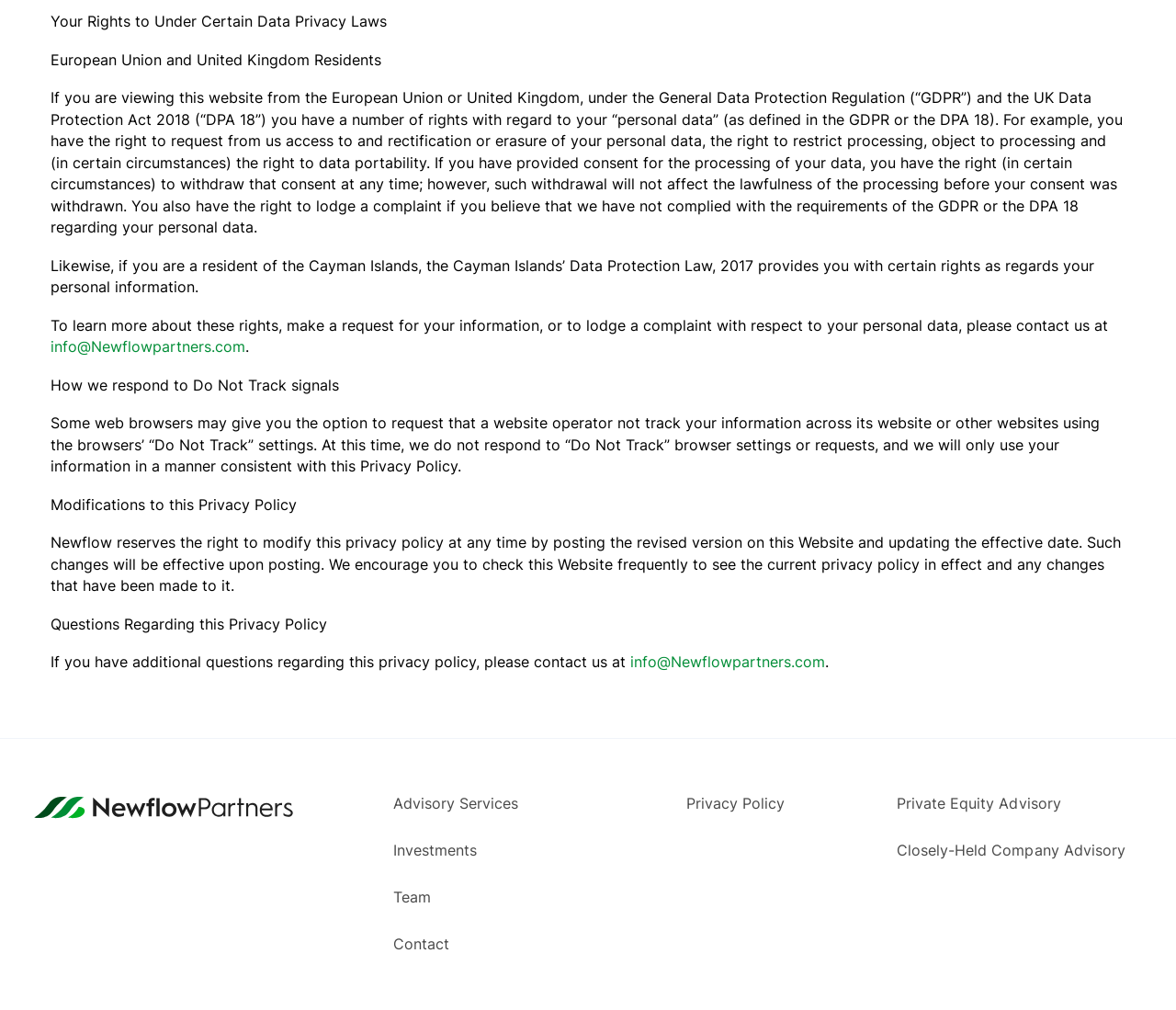Can you determine the bounding box coordinates of the area that needs to be clicked to fulfill the following instruction: "Explore Investments"?

[0.334, 0.832, 0.406, 0.85]